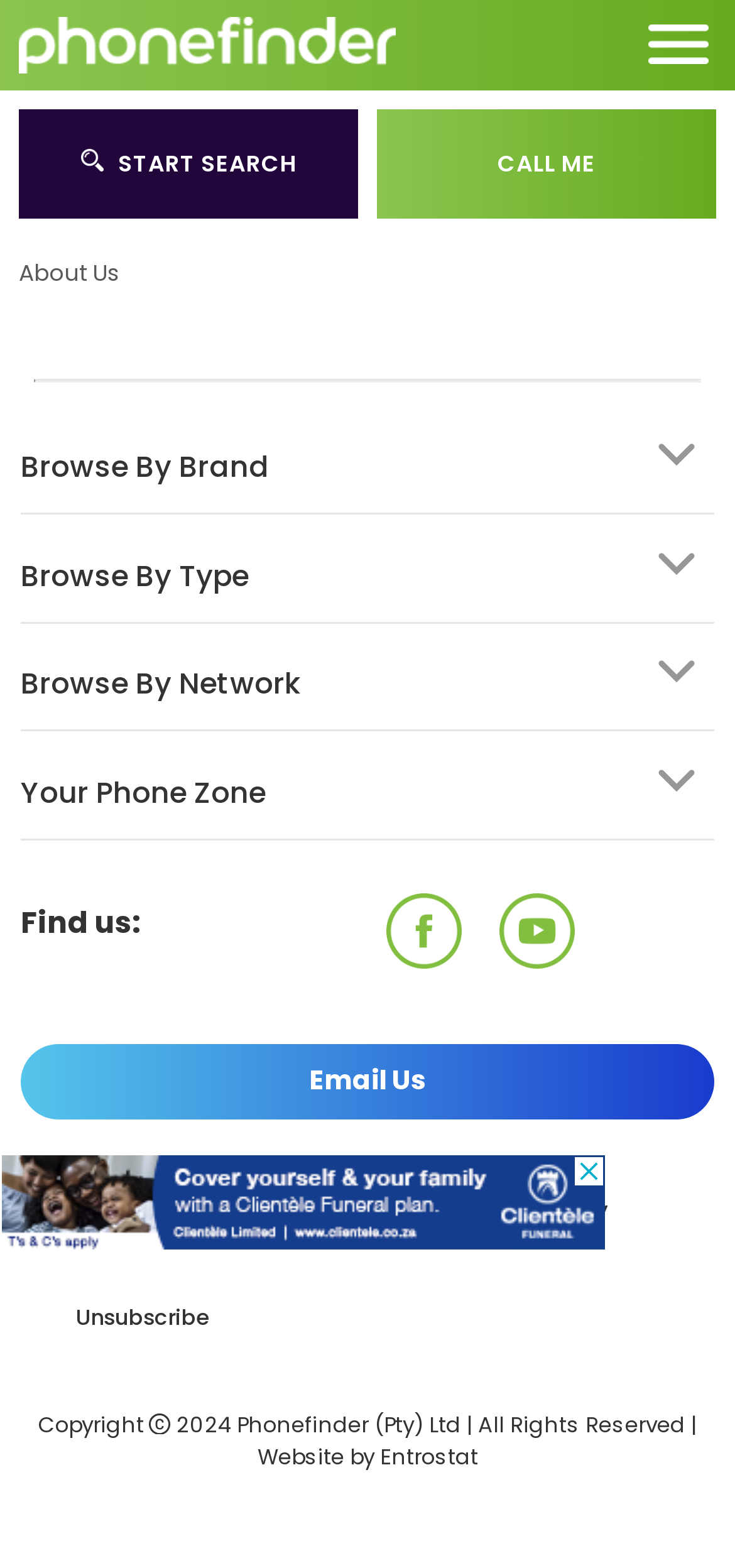Determine the bounding box coordinates of the UI element described below. Use the format (top-left x, top-left y, bottom-right x, bottom-right y) with floating point numbers between 0 and 1: Terms & Conditions

[0.126, 0.762, 0.426, 0.781]